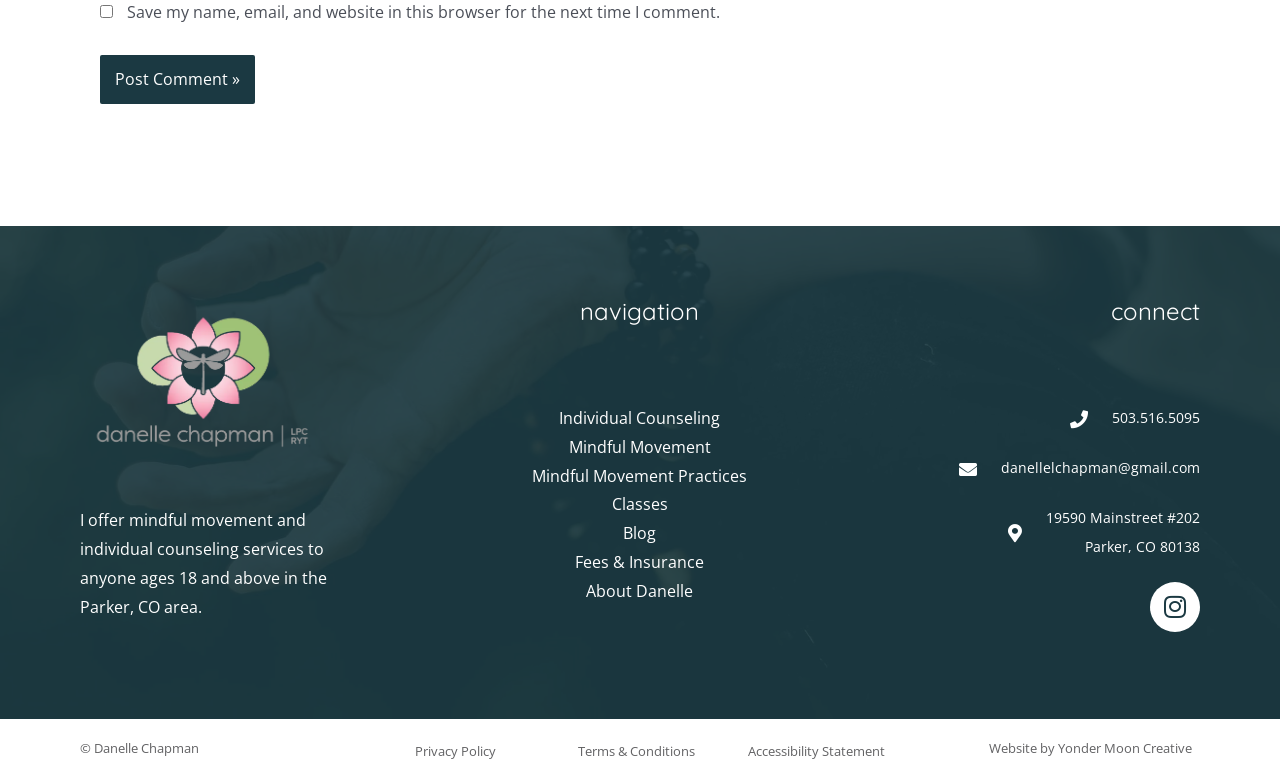Please find the bounding box for the UI element described by: "Instagram".

[0.898, 0.753, 0.937, 0.818]